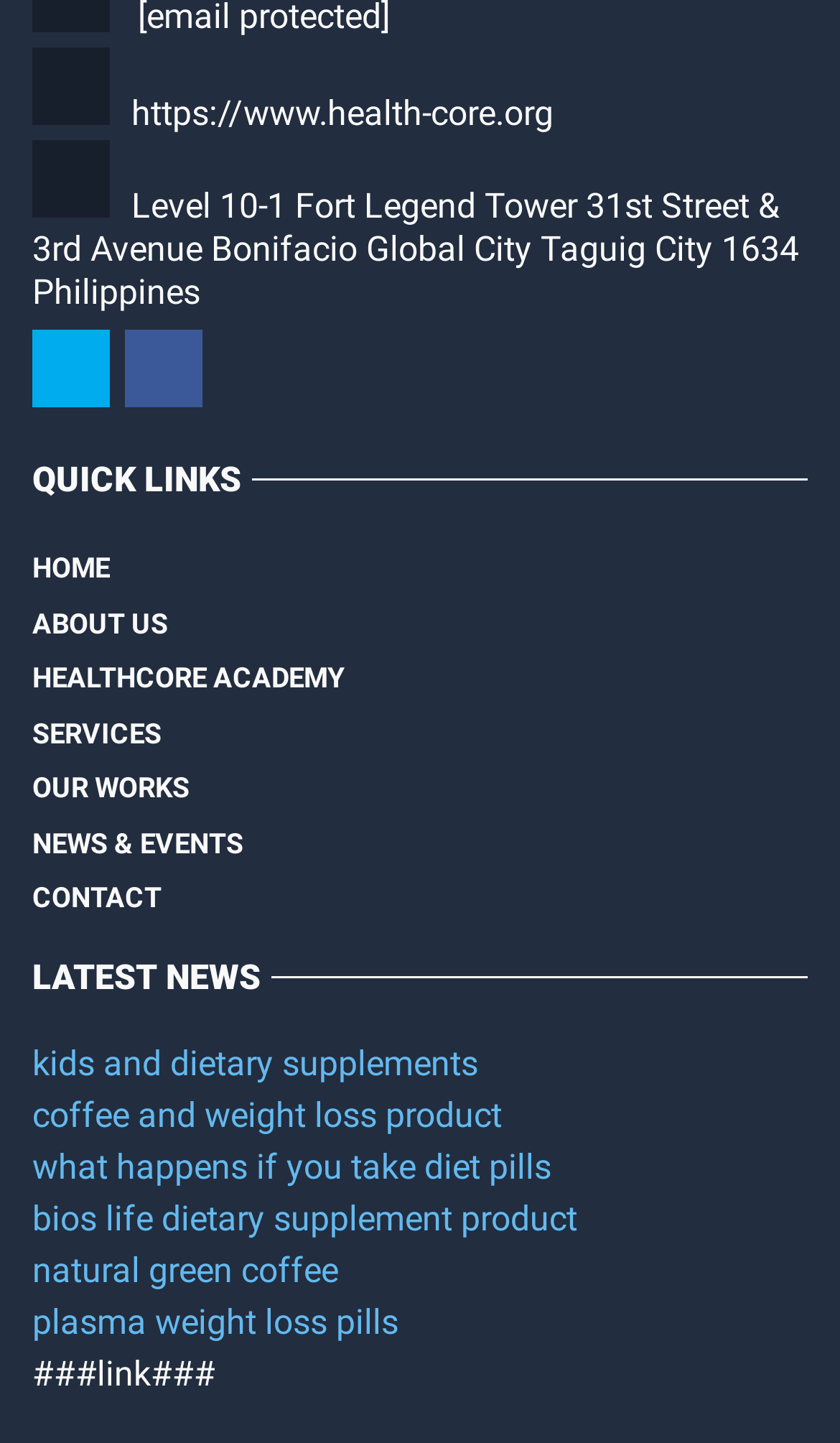What is the latest news topic?
Kindly answer the question with as much detail as you can.

I looked at the link elements under the 'LATEST NEWS' heading with the bounding box coordinates [0.038, 0.664, 0.962, 0.69]. The first link element has the text 'kids and dietary supplements' which is likely the latest news topic.